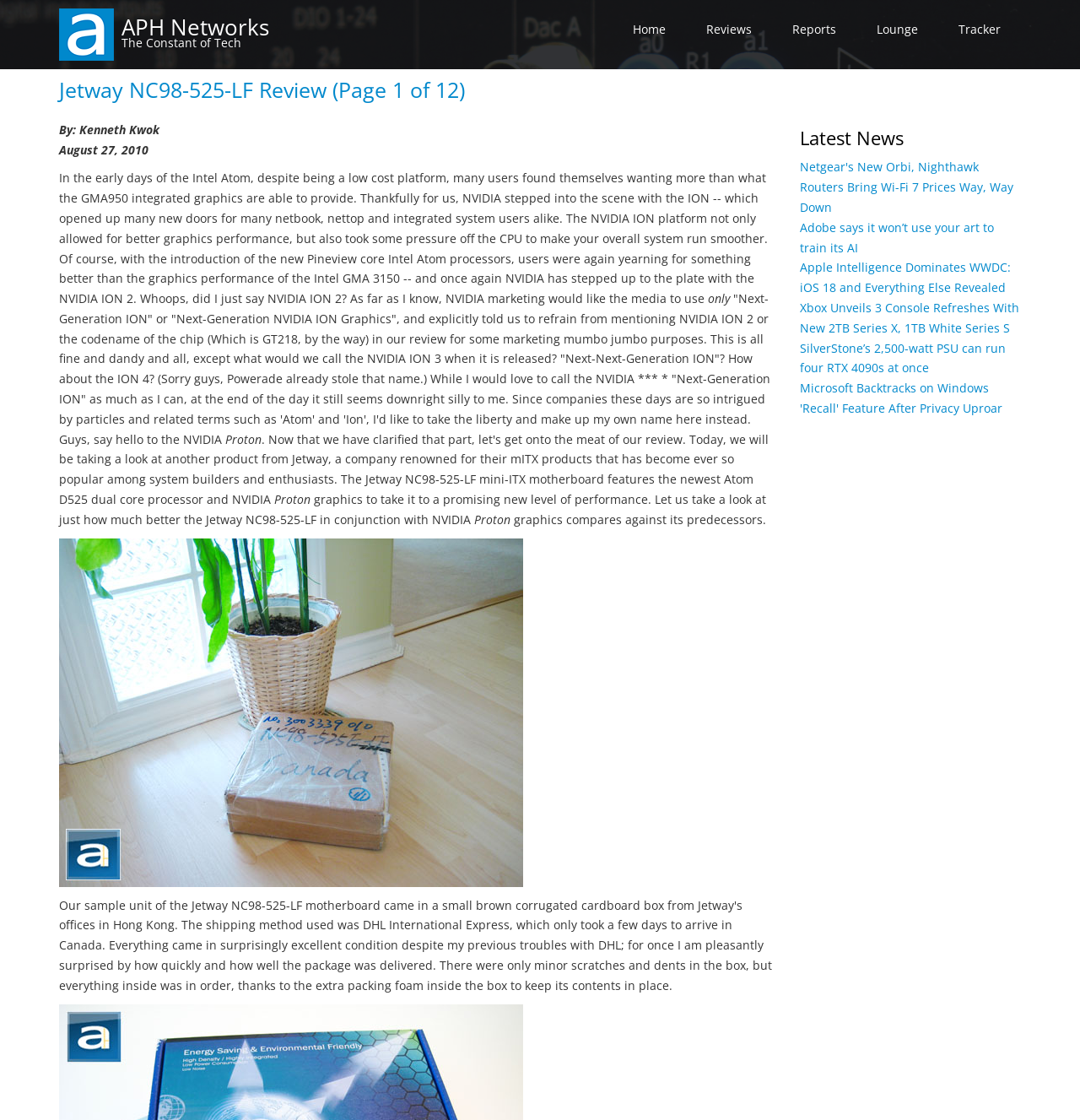Reply to the question with a single word or phrase:
Who wrote the review?

Kenneth Kwok